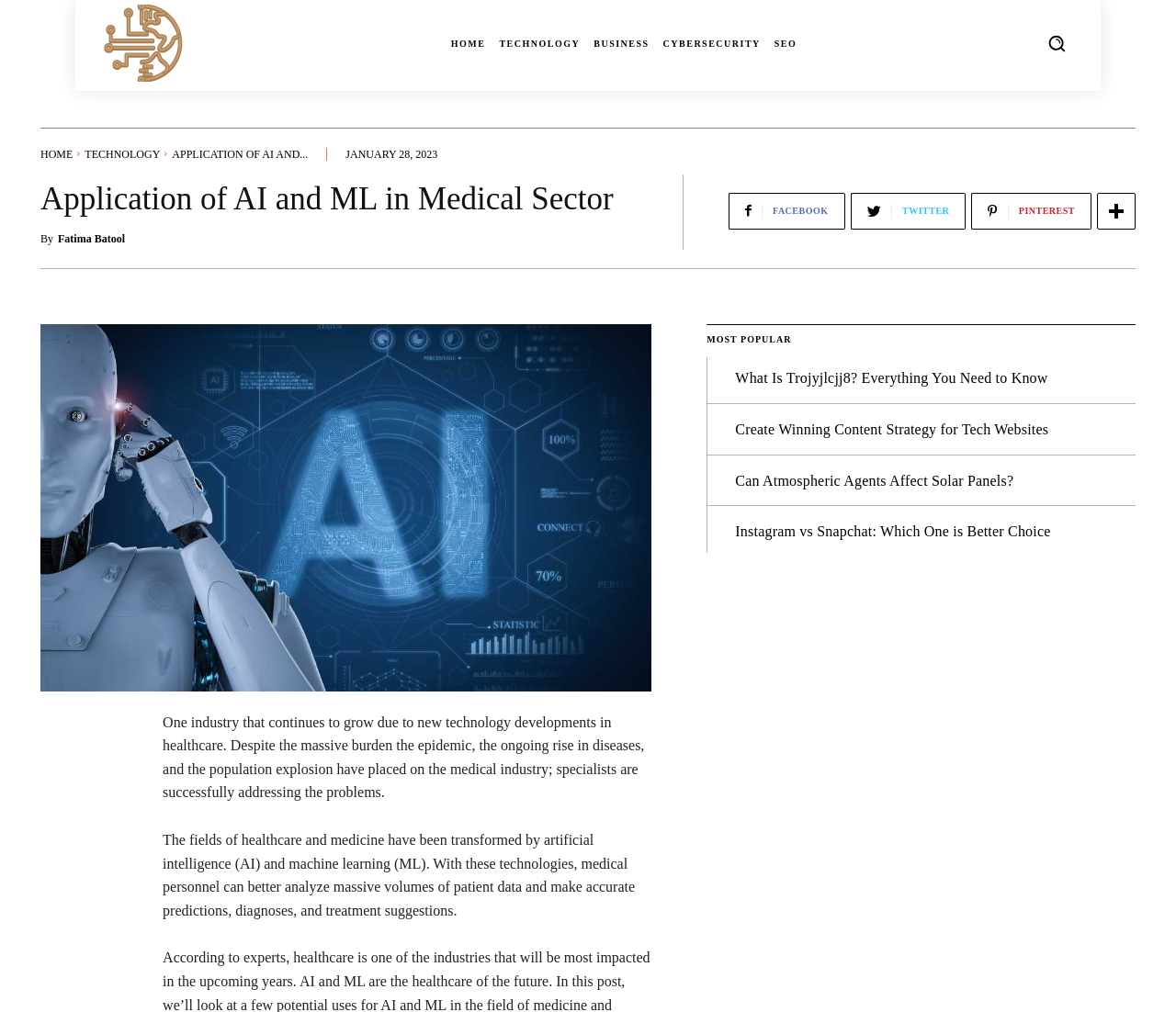Mark the bounding box of the element that matches the following description: "Fatima Batool".

[0.049, 0.23, 0.106, 0.241]